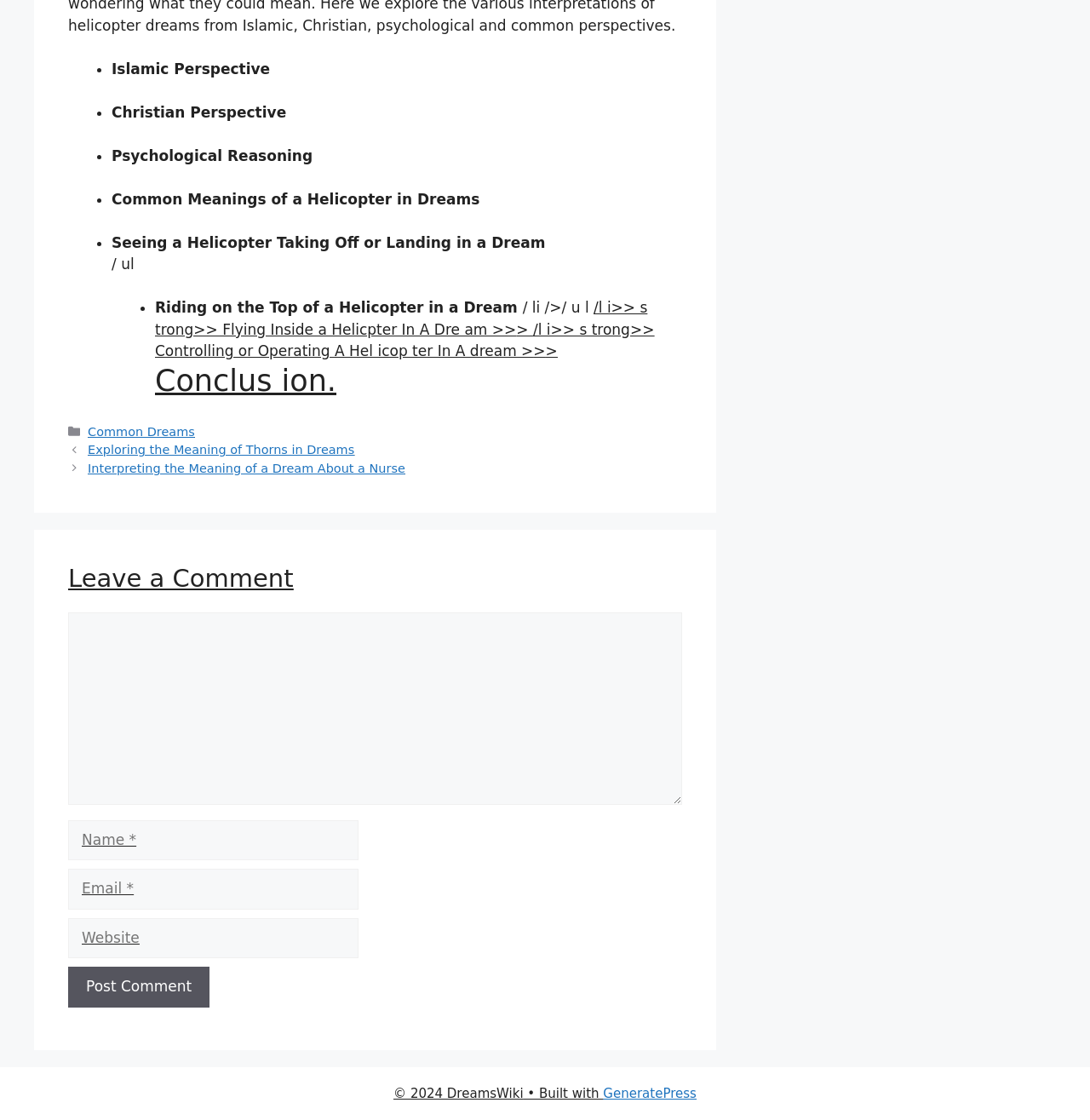Could you specify the bounding box coordinates for the clickable section to complete the following instruction: "Click on the 'GeneratePress' link"?

[0.553, 0.97, 0.639, 0.983]